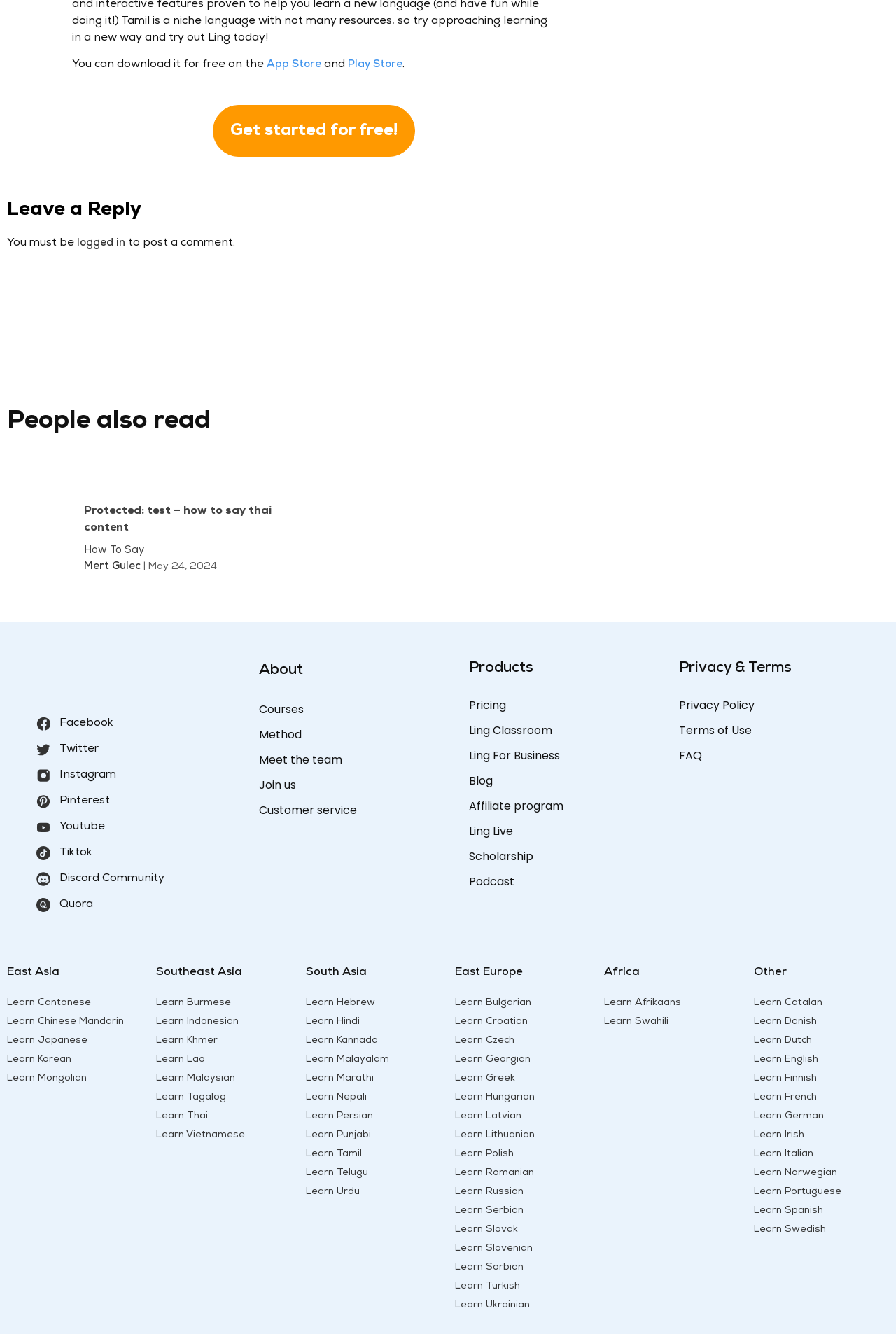Bounding box coordinates are specified in the format (top-left x, top-left y, bottom-right x, bottom-right y). All values are floating point numbers bounded between 0 and 1. Please provide the bounding box coordinate of the region this sentence describes: Learn Italian

[0.841, 0.862, 0.907, 0.869]